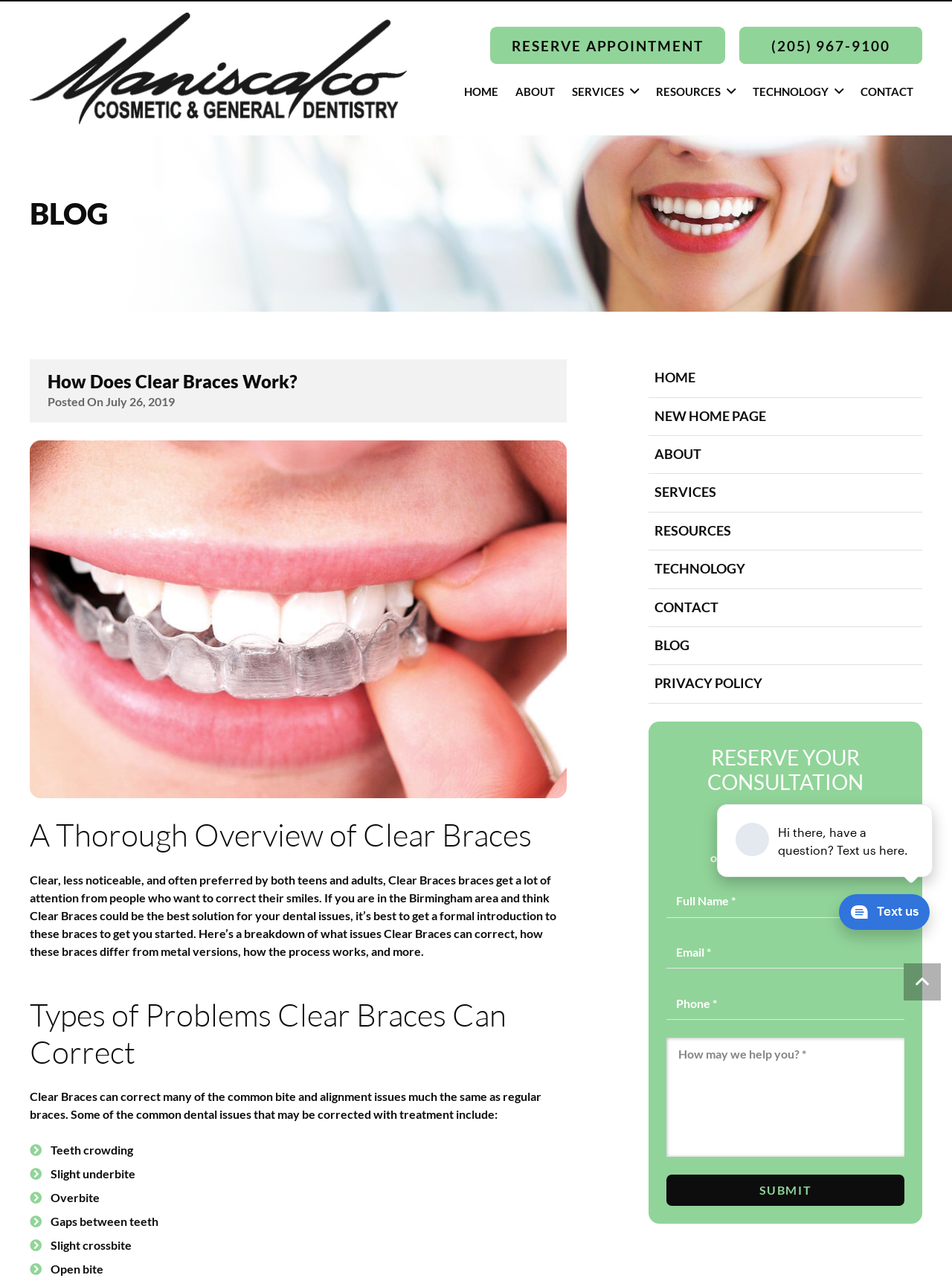What is the phone number to reserve an appointment?
Please look at the screenshot and answer in one word or a short phrase.

(205) 967-9100